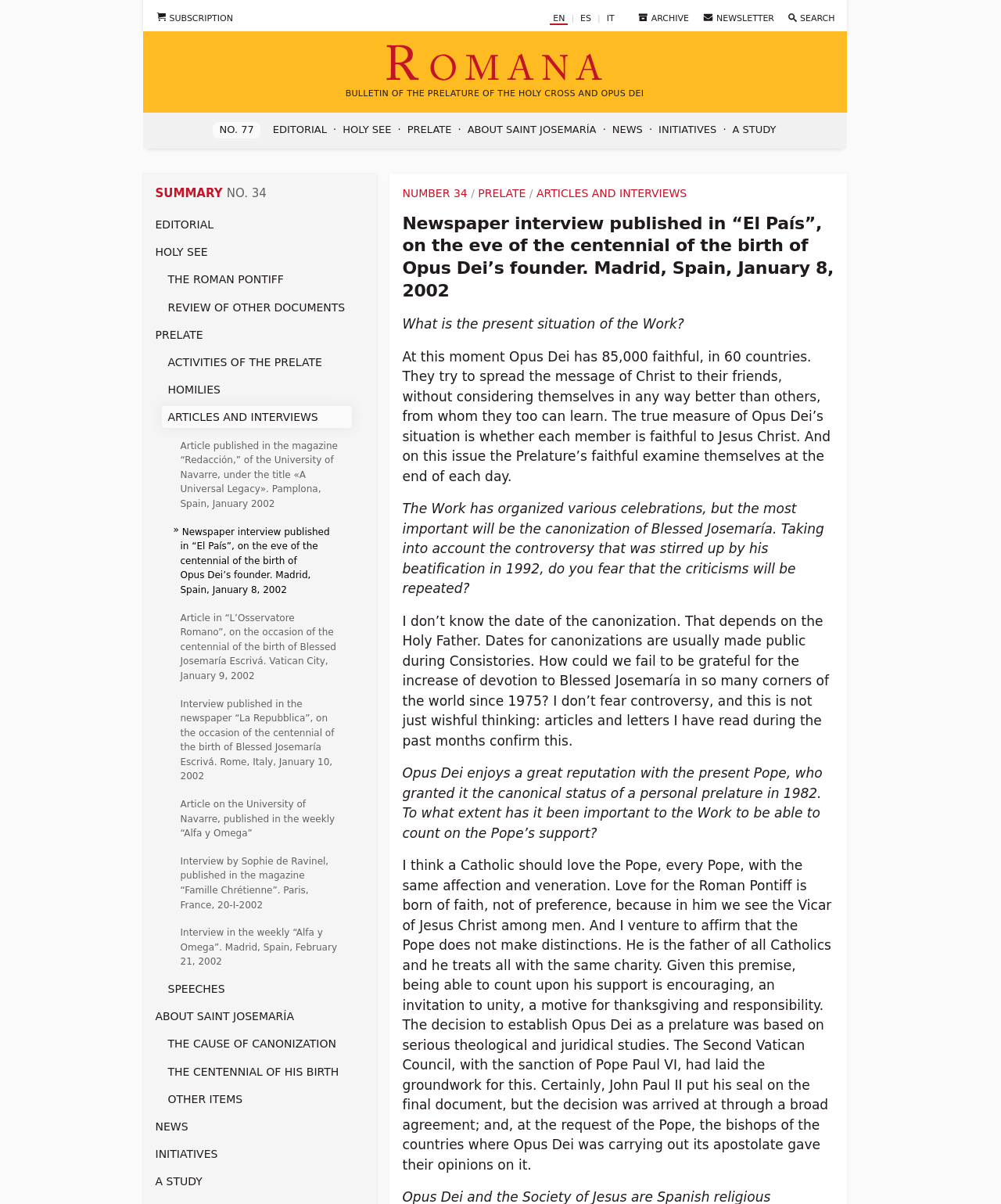Describe every aspect of the webpage comprehensively.

The webpage is a bulletin of the Prelature of the Holy Cross and Opus Dei, featuring a newspaper interview published in "El País" on the eve of the centennial of the birth of Opus Dei's founder. At the top of the page, there are several links, including "SUBSCRIPTION", "EN", "ES", "IT", "ARCHIVE", "NEWSLETTER", and "SEARCH". Below these links, there is a logo of Romana, accompanied by the text "Romana BULLETIN OF THE PRELATURE OF THE HOLY CROSS AND OPUS DEI".

On the left side of the page, there is a main menu with links to various sections, including "NO. 77", "EDITORIAL", "HOLY SEE", "PRELATE", "ABOUT SAINT JOSEMARÍA", "NEWS", "INITIATIVES", and "A STUDY". Each of these sections has multiple sub-links, providing access to various articles, interviews, and speeches.

The main content of the page is an interview with the Prelate, discussing the current situation of Opus Dei, its celebrations, and its relationship with the Pope. The interview is divided into several sections, each with a heading and a block of text. The text is written in a formal and informative style, providing insight into the workings and philosophy of Opus Dei.

Throughout the page, there are multiple links to other articles, interviews, and sections, allowing users to navigate and explore the content in a non-linear fashion. The overall layout is organized and easy to follow, with clear headings and concise text.